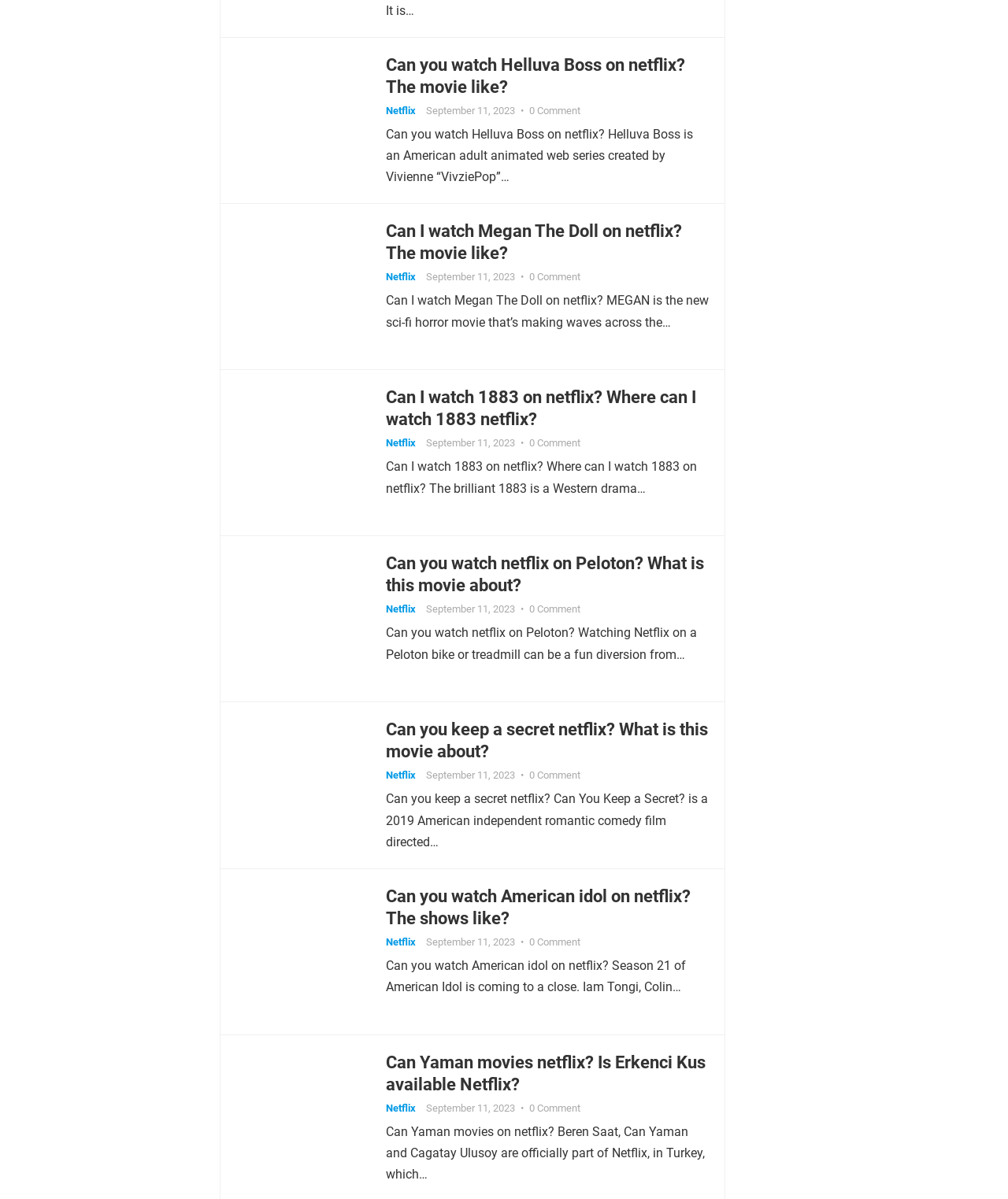How many comments do the articles have in total? Please answer the question using a single word or phrase based on the image.

0